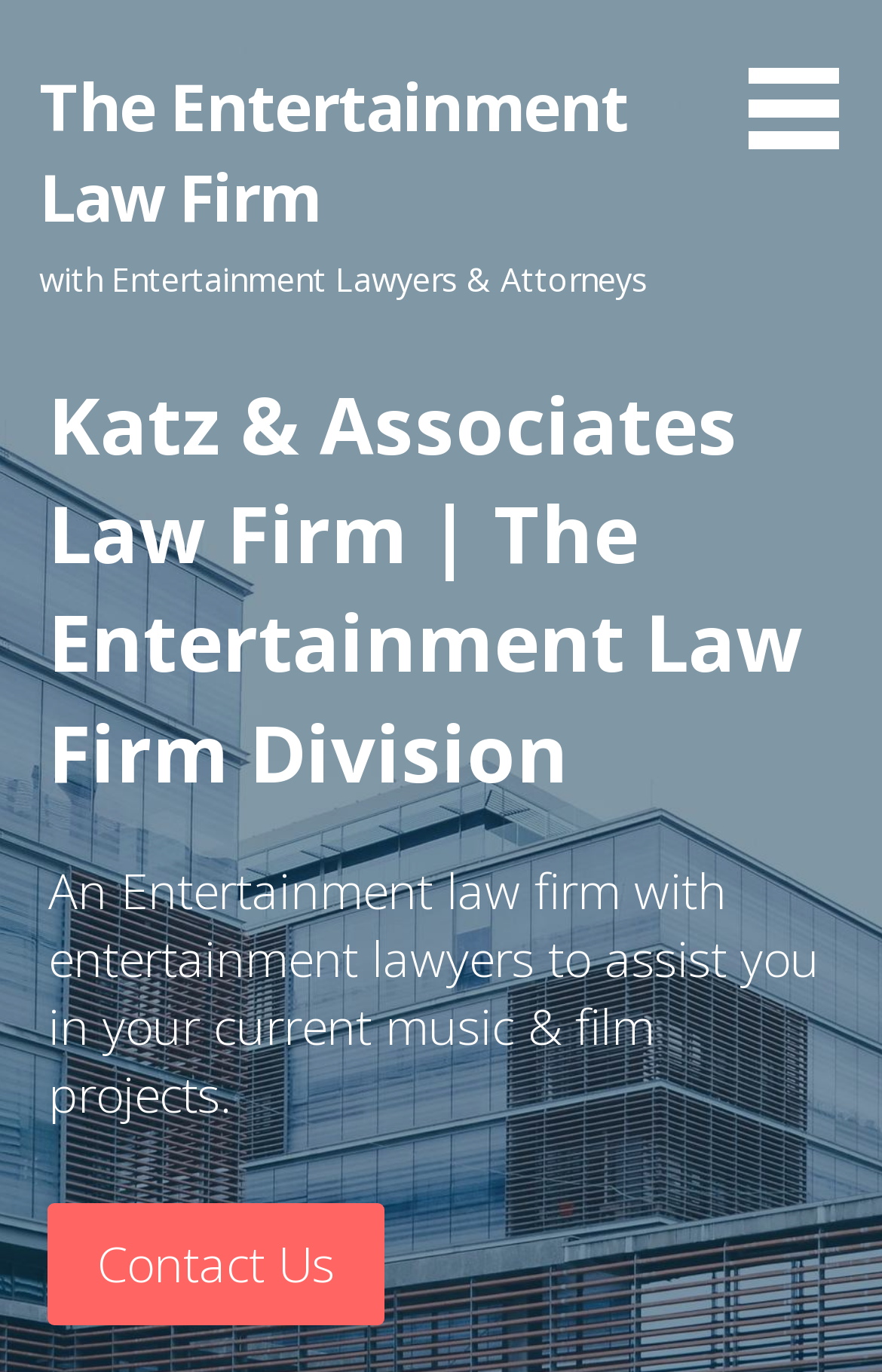Identify the bounding box coordinates for the UI element described as follows: The Entertainment Law Firm. Use the format (top-left x, top-left y, bottom-right x, bottom-right y) and ensure all values are floating point numbers between 0 and 1.

[0.045, 0.044, 0.712, 0.175]